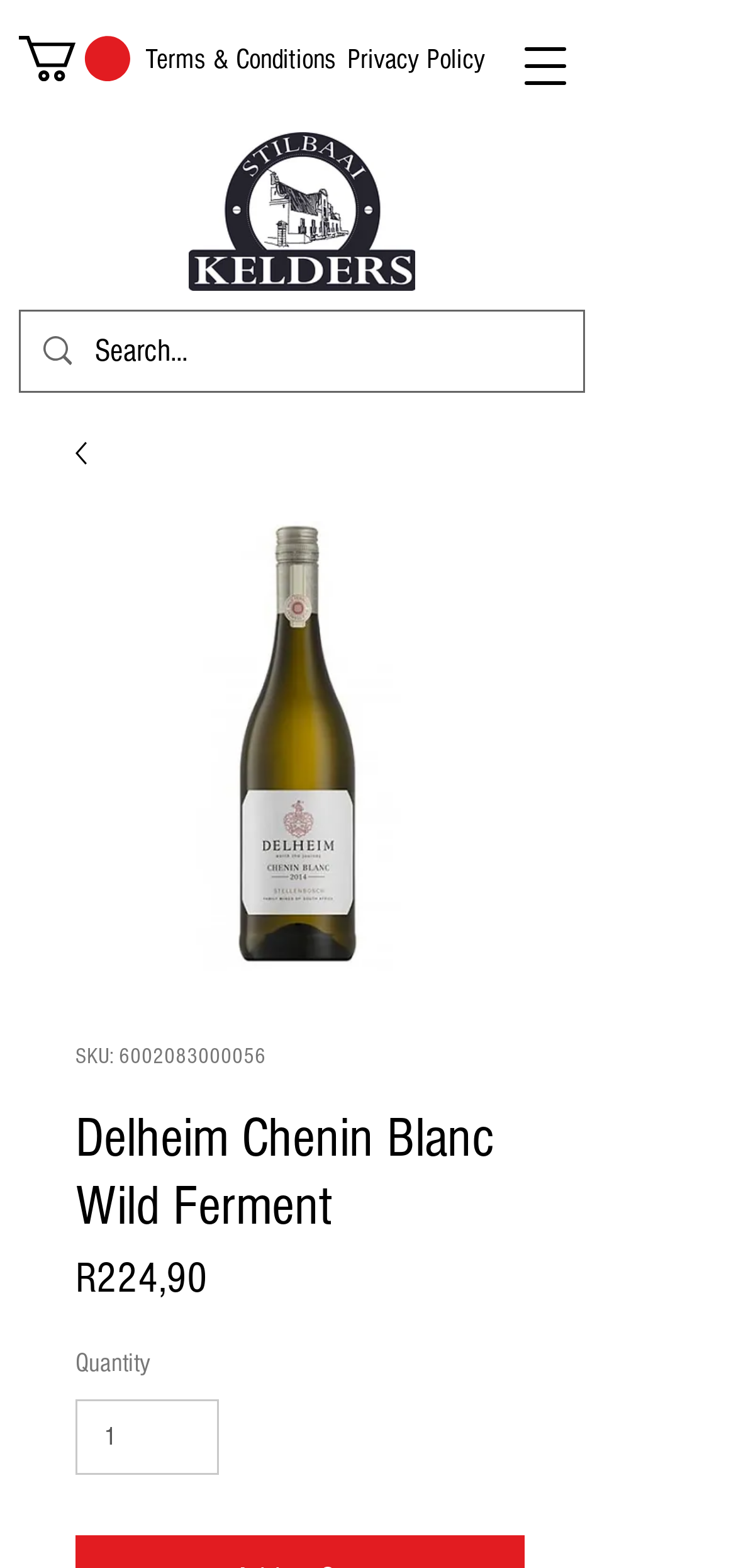Extract the bounding box coordinates of the UI element described: "aria-label="Search..." name="q" placeholder="Search..."". Provide the coordinates in the format [left, top, right, bottom] with values ranging from 0 to 1.

[0.129, 0.199, 0.695, 0.249]